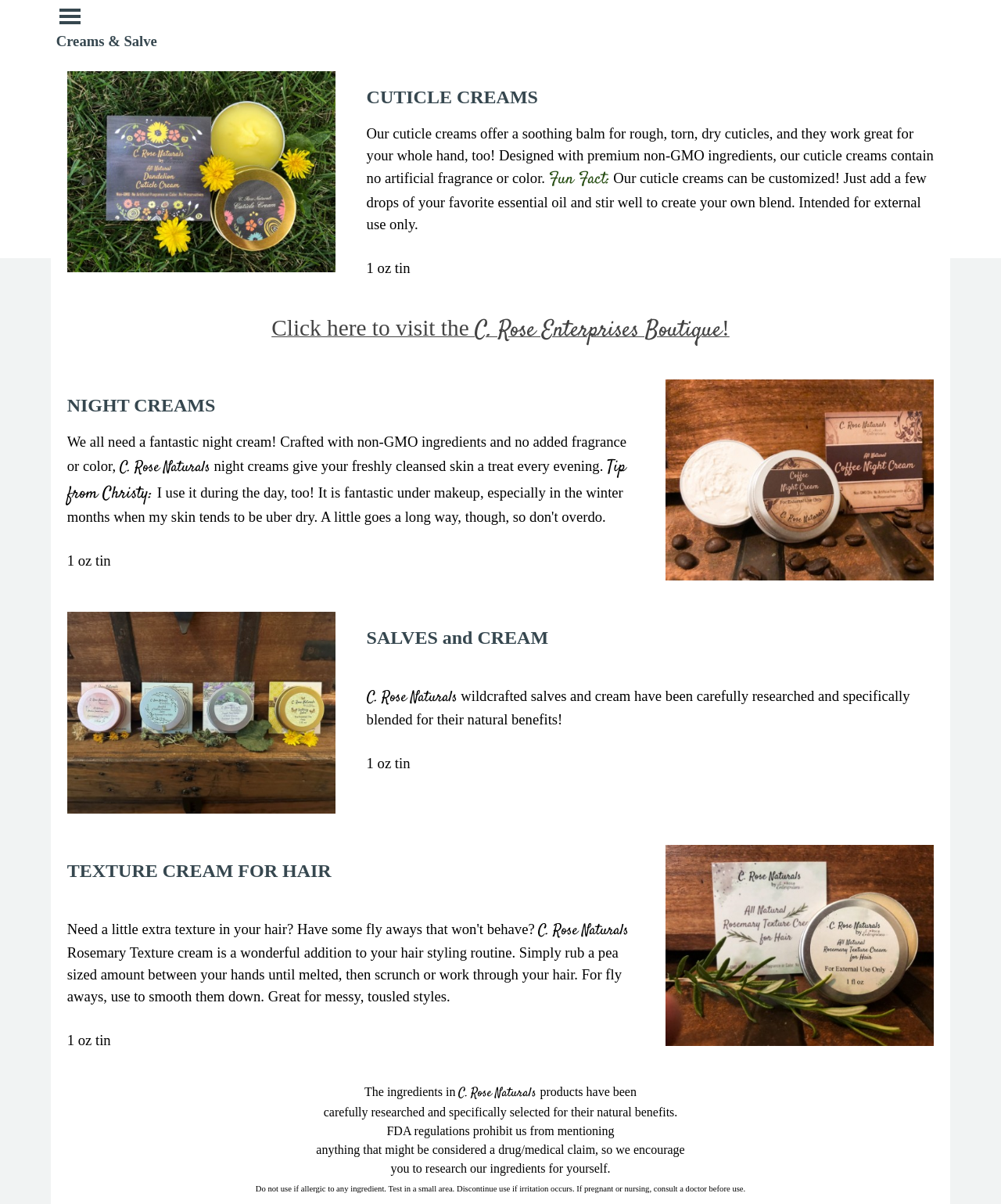What is the benefit of the Rosemary Texture cream?
Please provide a comprehensive answer to the question based on the webpage screenshot.

The webpage mentions that the Rosemary Texture cream is 'great for messy, tousled styles' and can be used to 'smooth them down', implying that one of its benefits is to smooth fly aways and add texture to hair.